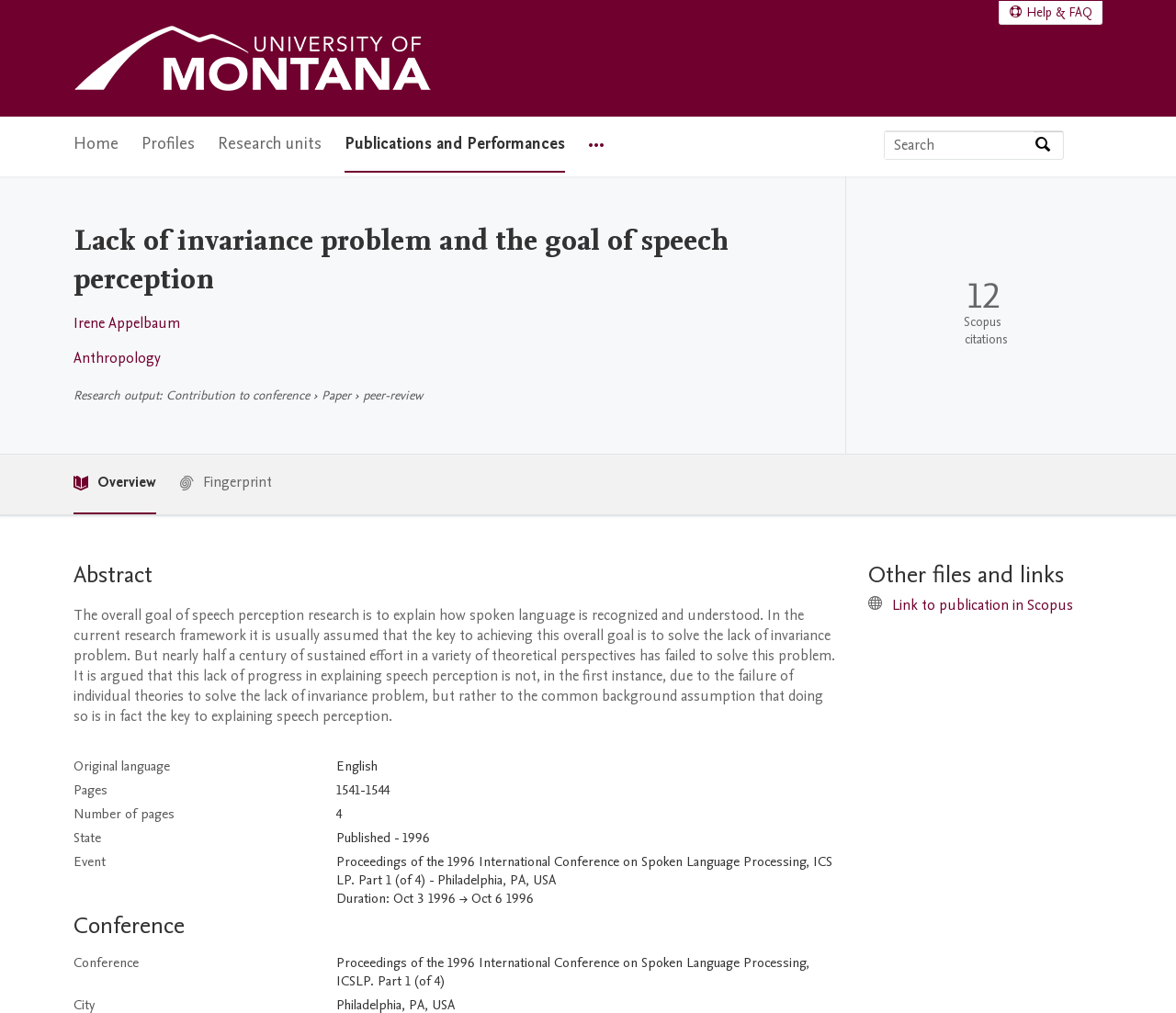Please pinpoint the bounding box coordinates for the region I should click to adhere to this instruction: "Link to publication in Scopus".

[0.759, 0.587, 0.913, 0.607]